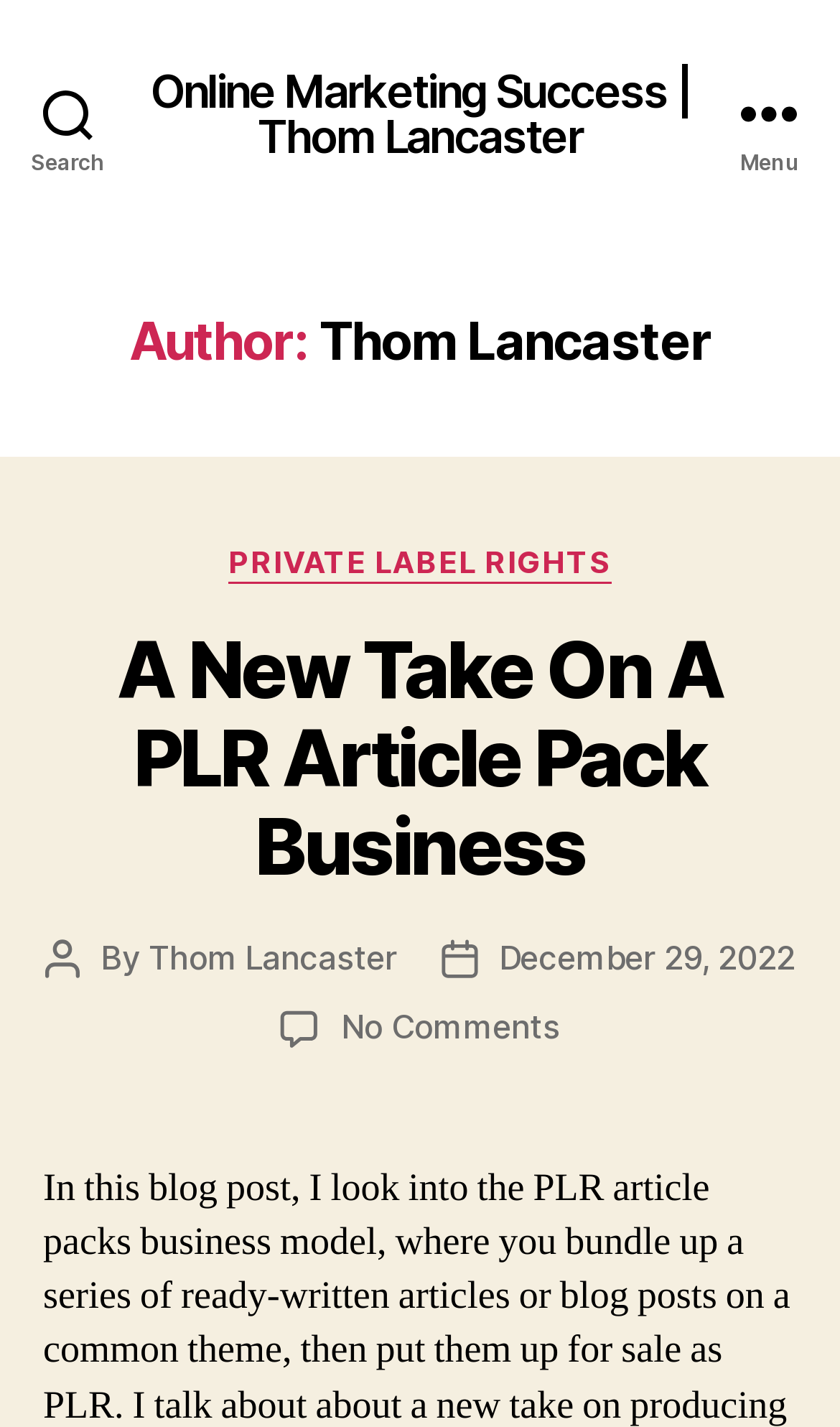Return the bounding box coordinates of the UI element that corresponds to this description: "Private Label Rights". The coordinates must be given as four float numbers in the range of 0 and 1, [left, top, right, bottom].

[0.271, 0.381, 0.729, 0.409]